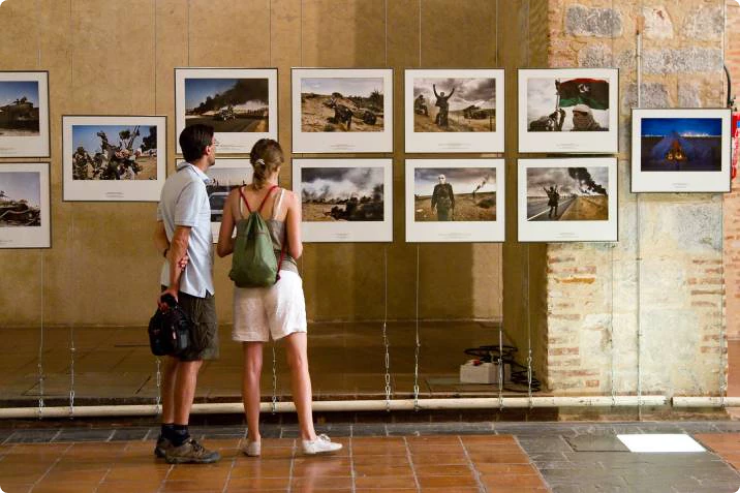Offer a detailed narrative of the image's content.

The image captures two individuals admiring a photography exhibit, showcasing a series of framed photographs that highlight various subjects and scenes. The exhibit is set within a spacious gallery, featuring a warm and rustic ambiance characterized by its brick walls and wooden flooring. The couple, seemingly engrossed in the displayed artwork, stands in front of a gallery wall filled with striking images, possibly depicting historical events, landscapes, or portraits. This moment reflects the scene described in the context of fostering community through art, as local exhibits serve as platforms for photographers and artists to showcase and sell their work. The atmosphere encourages appreciation of visual storytelling, aligning with the idea of organizing local exhibits to engage both the artists and the public in meaningful dialogues about photography and its impact.